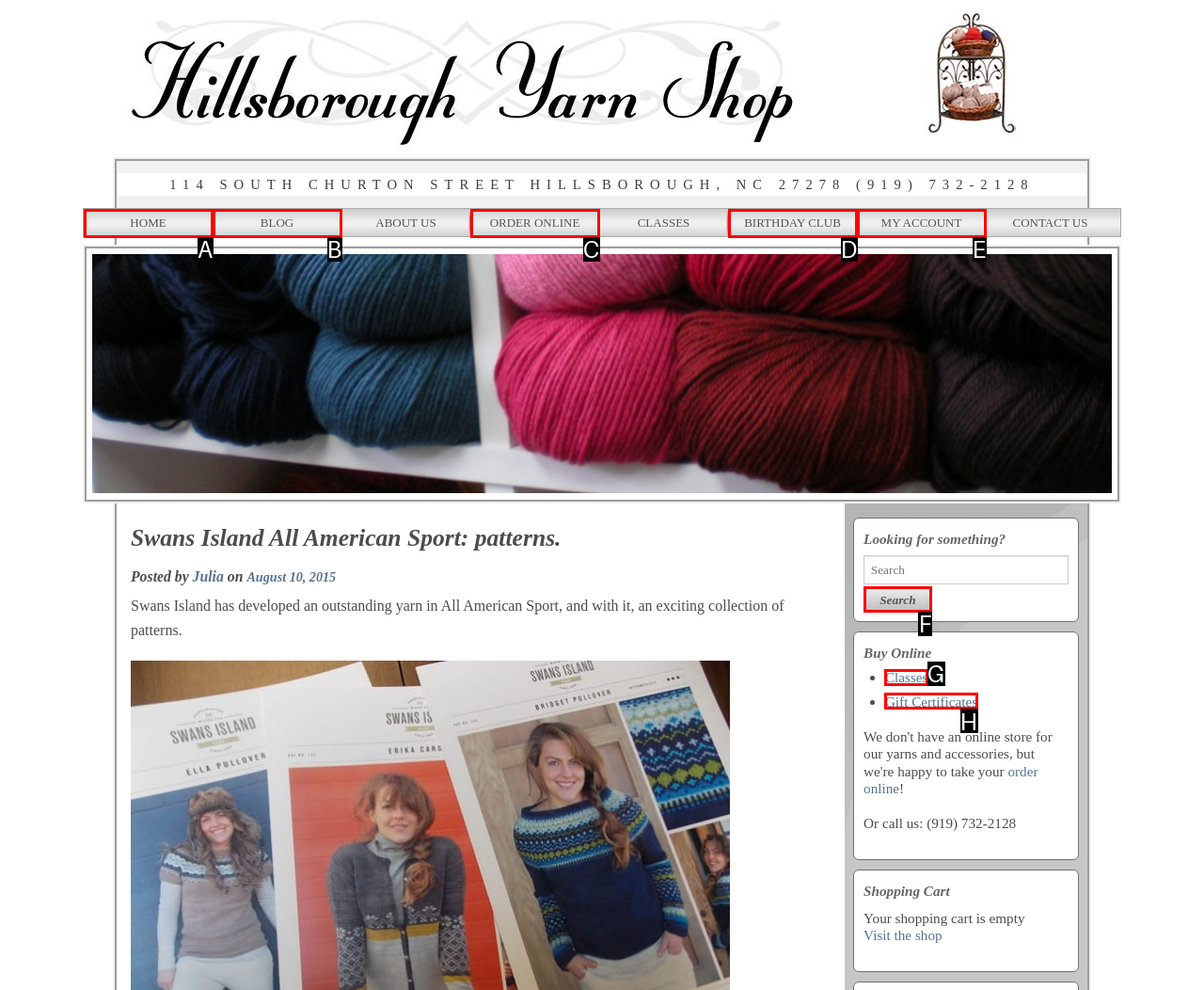Match the HTML element to the description: Order Online. Answer with the letter of the correct option from the provided choices.

C